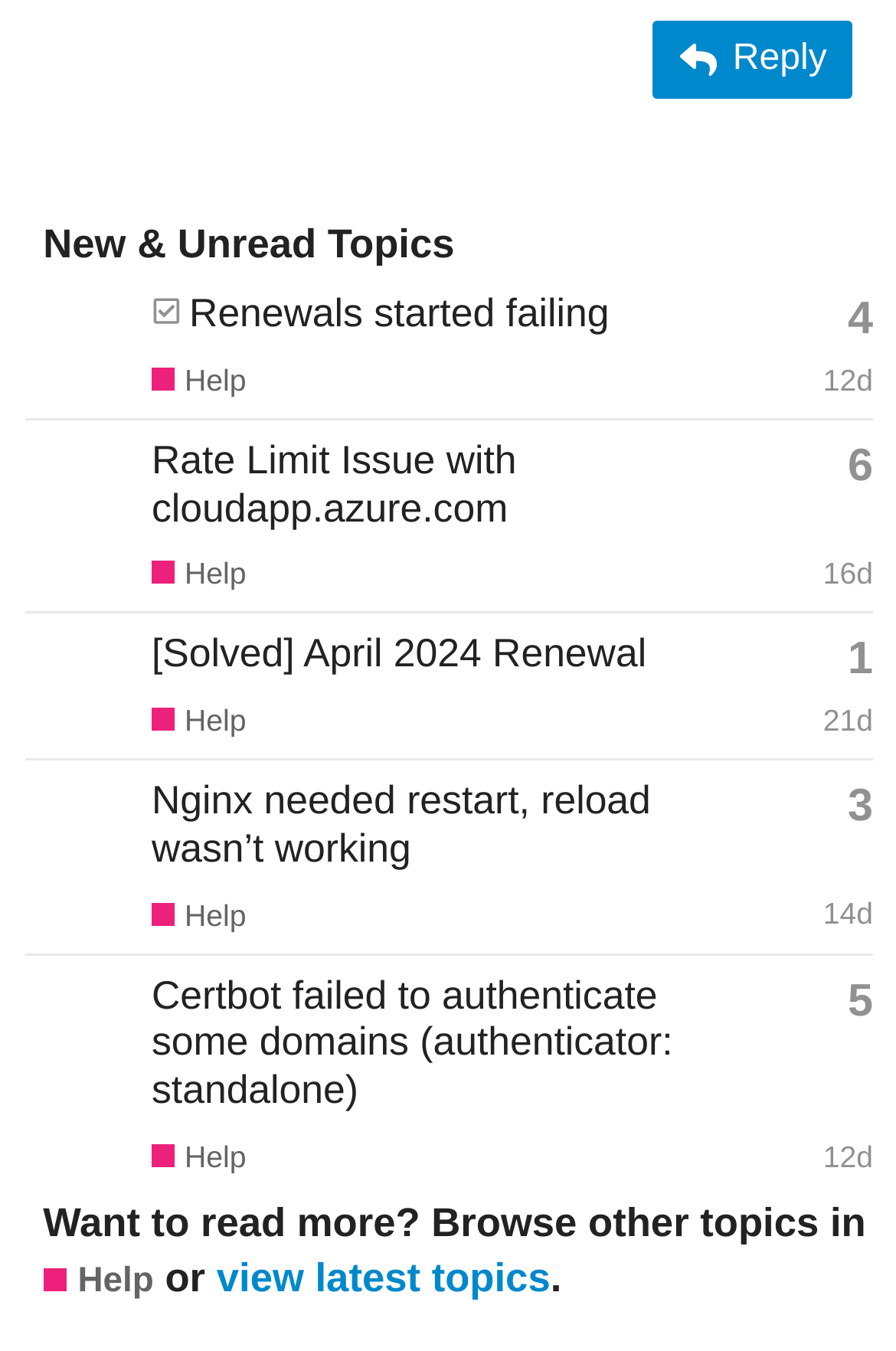From the given element description: "view latest topics", find the bounding box for the UI element. Provide the coordinates as four float numbers between 0 and 1, in the order [left, top, right, bottom].

[0.242, 0.924, 0.614, 0.958]